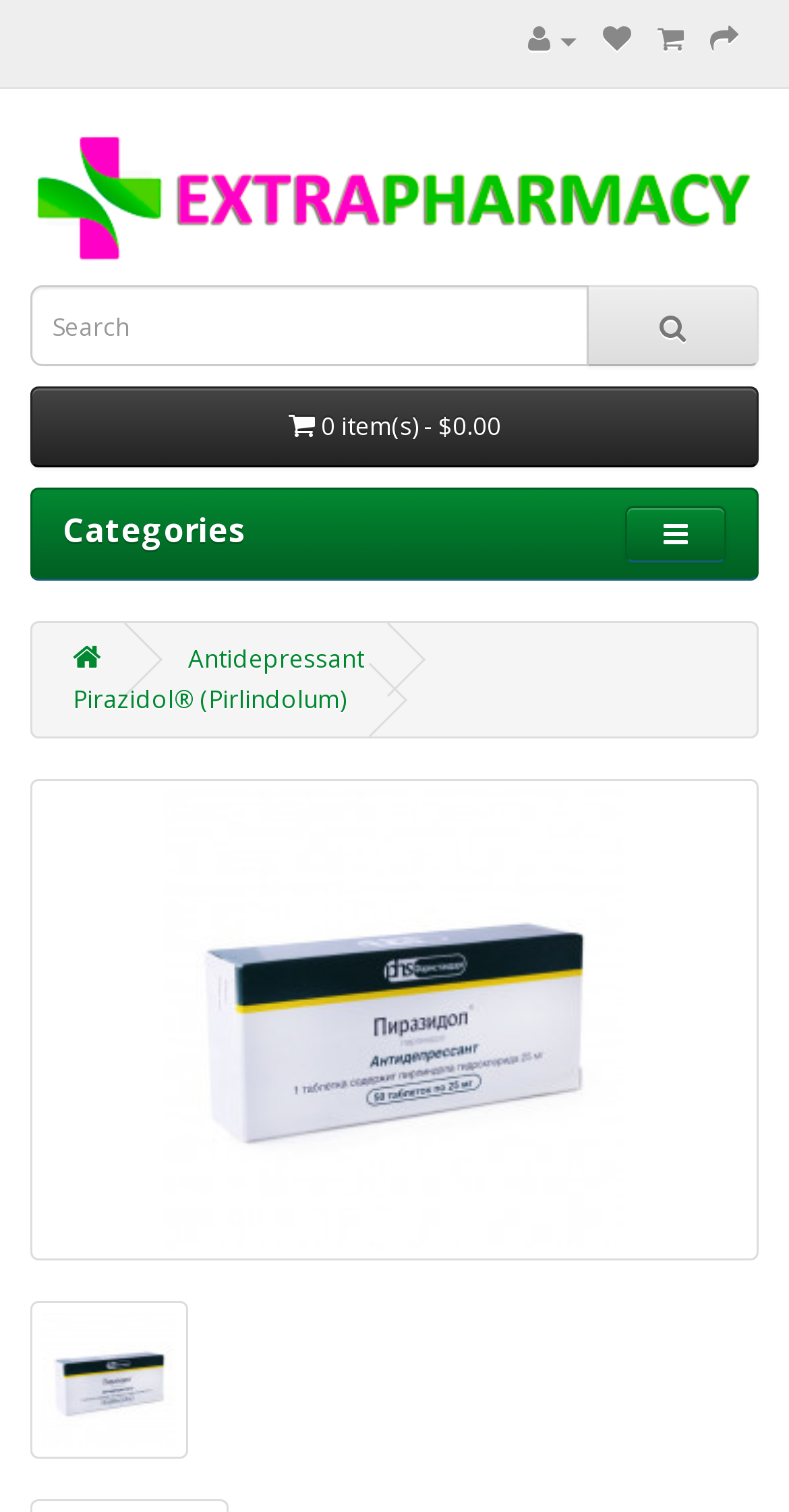Ascertain the bounding box coordinates for the UI element detailed here: "Air Express Appliance Repair". The coordinates should be provided as [left, top, right, bottom] with each value being a float between 0 and 1.

None